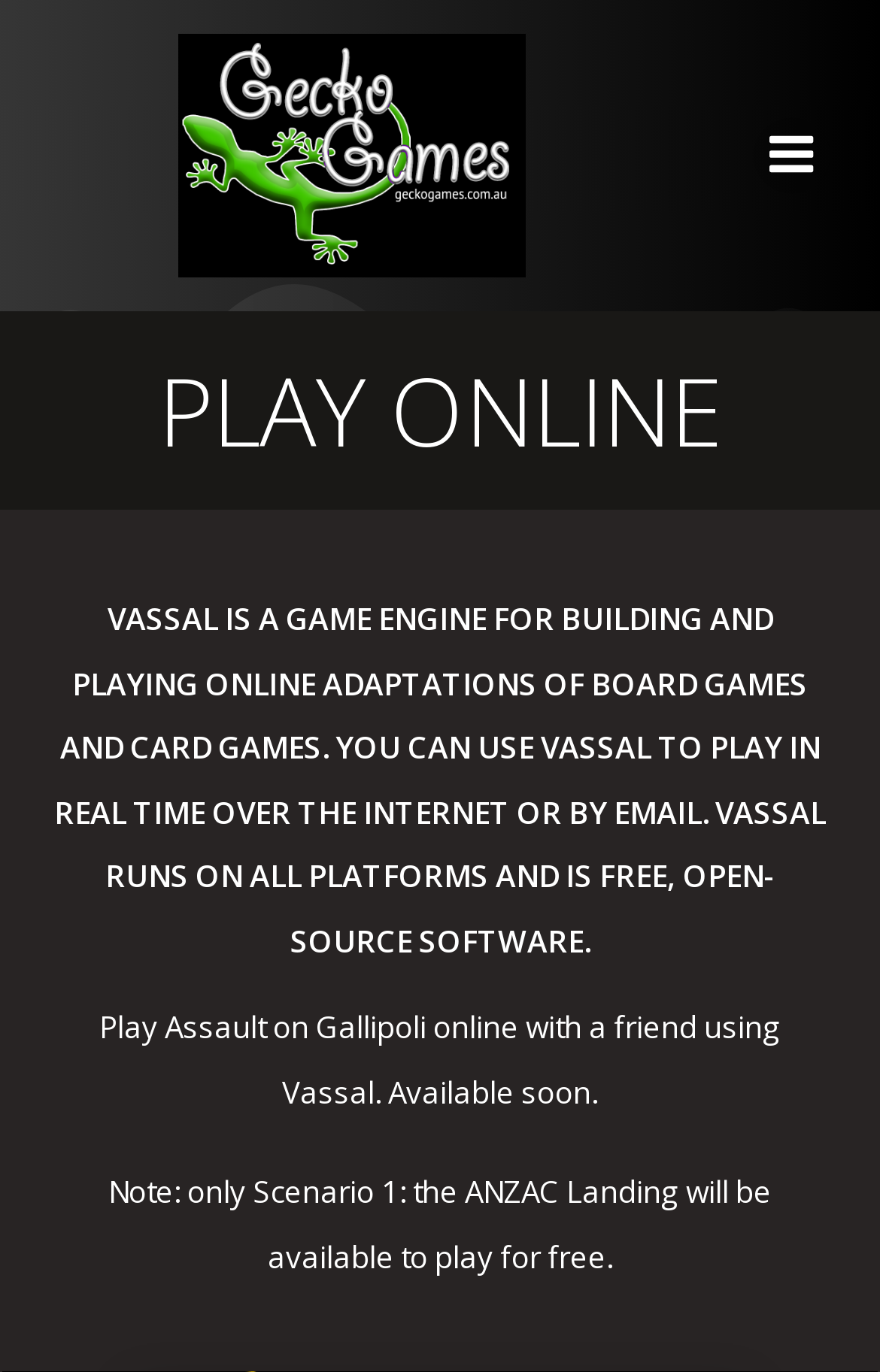Give a short answer using one word or phrase for the question:
What type of software is Vassal?

Free, open-source